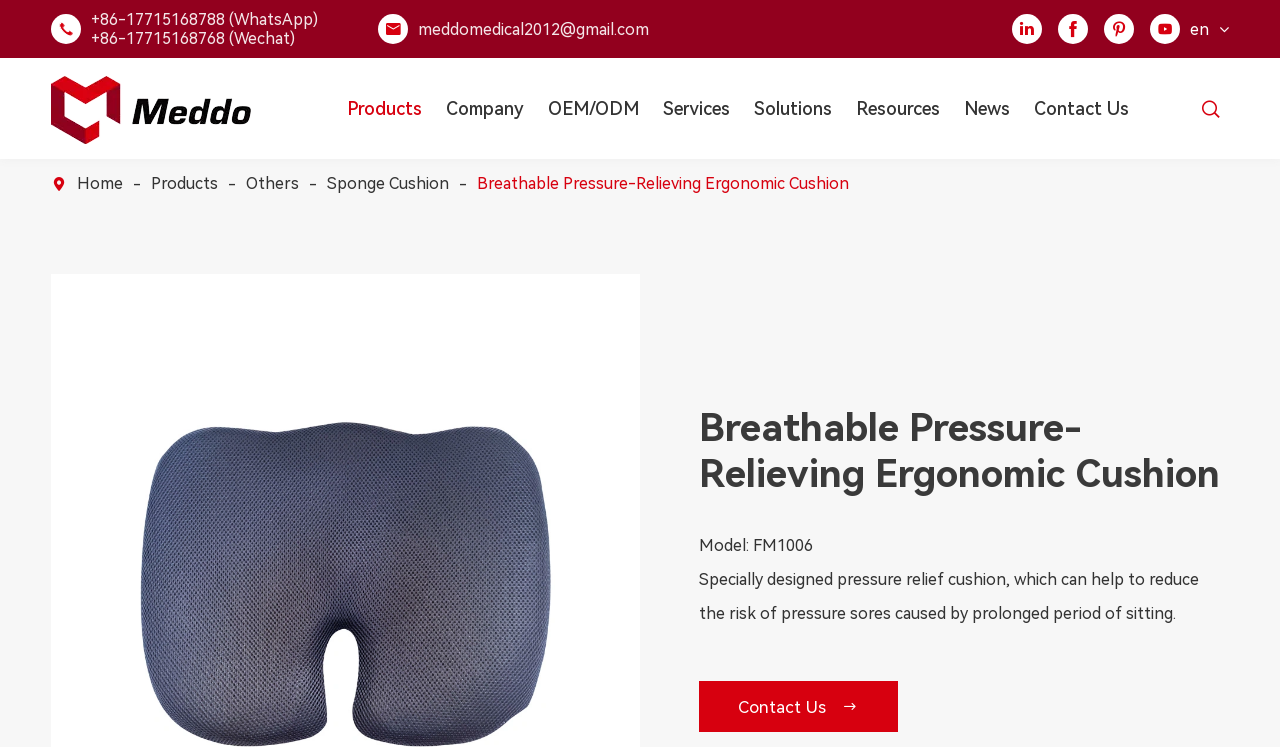Find the bounding box coordinates of the element's region that should be clicked in order to follow the given instruction: "Go to Products page". The coordinates should consist of four float numbers between 0 and 1, i.e., [left, top, right, bottom].

[0.271, 0.086, 0.33, 0.205]